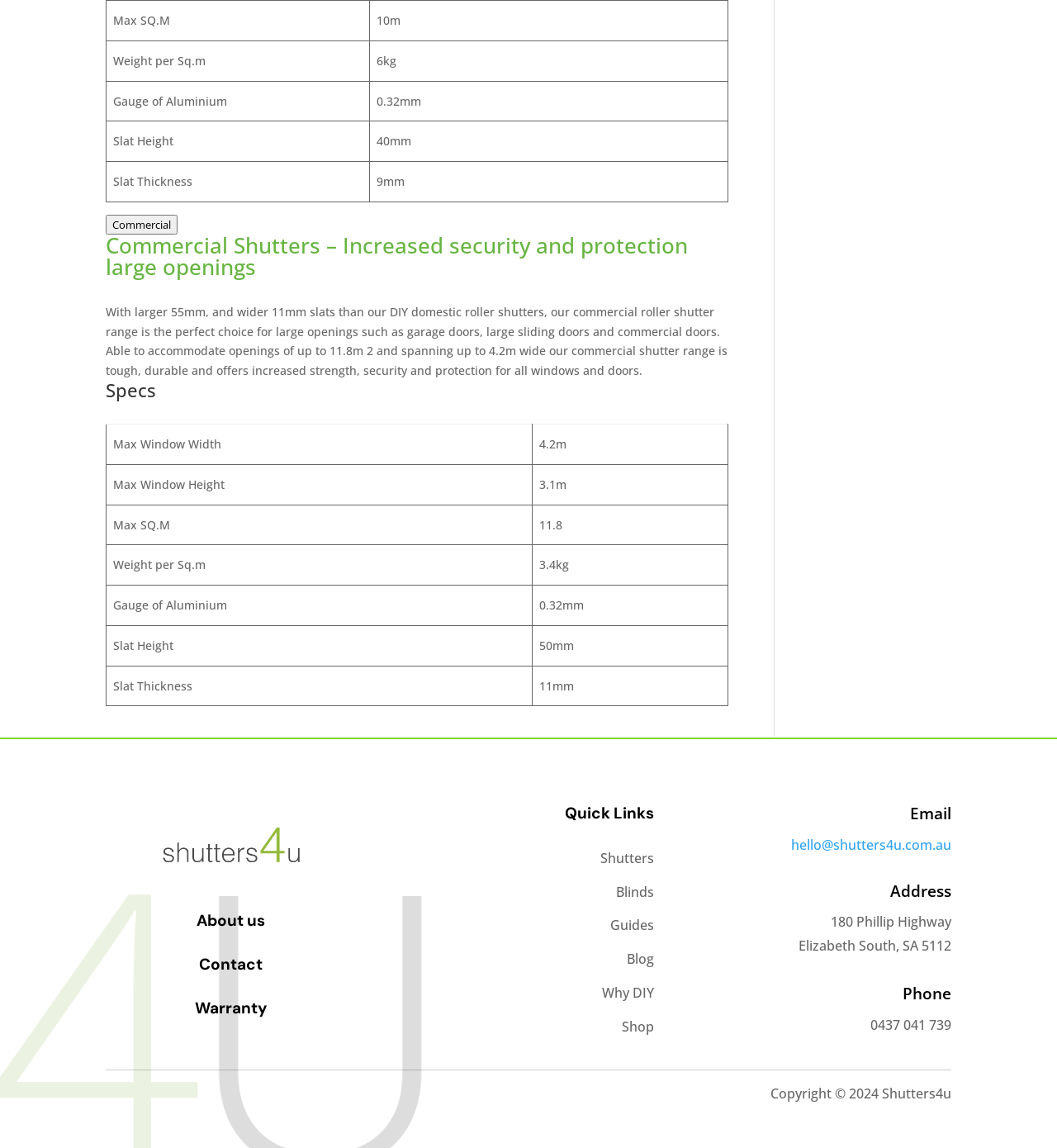Using the information in the image, could you please answer the following question in detail:
What is the phone number of the company?

The page has a section with the company's phone number, which is '0437 041 739', as indicated by the static text element.